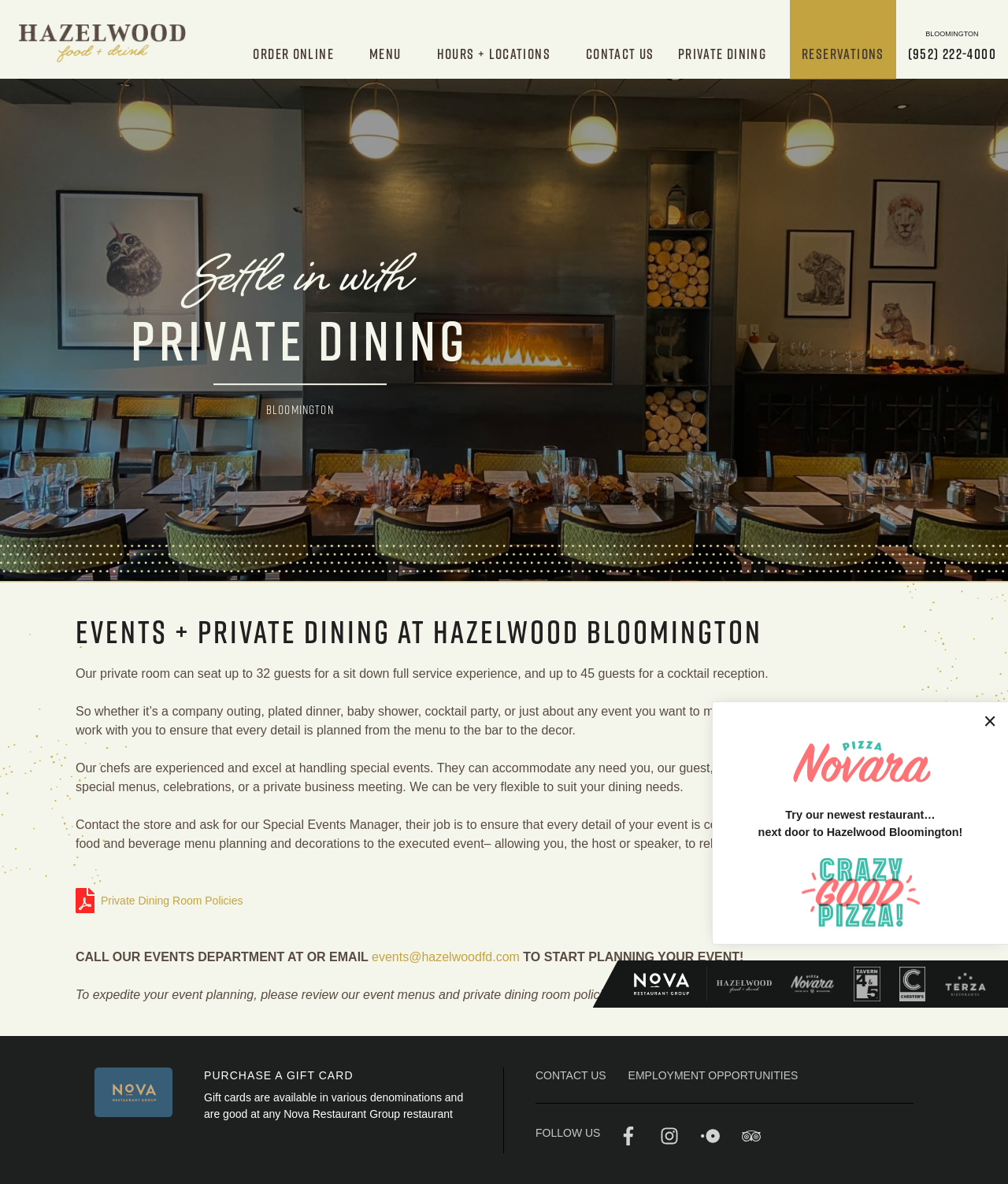How can I contact the events department?
Using the image as a reference, give a one-word or short phrase answer.

Call or email